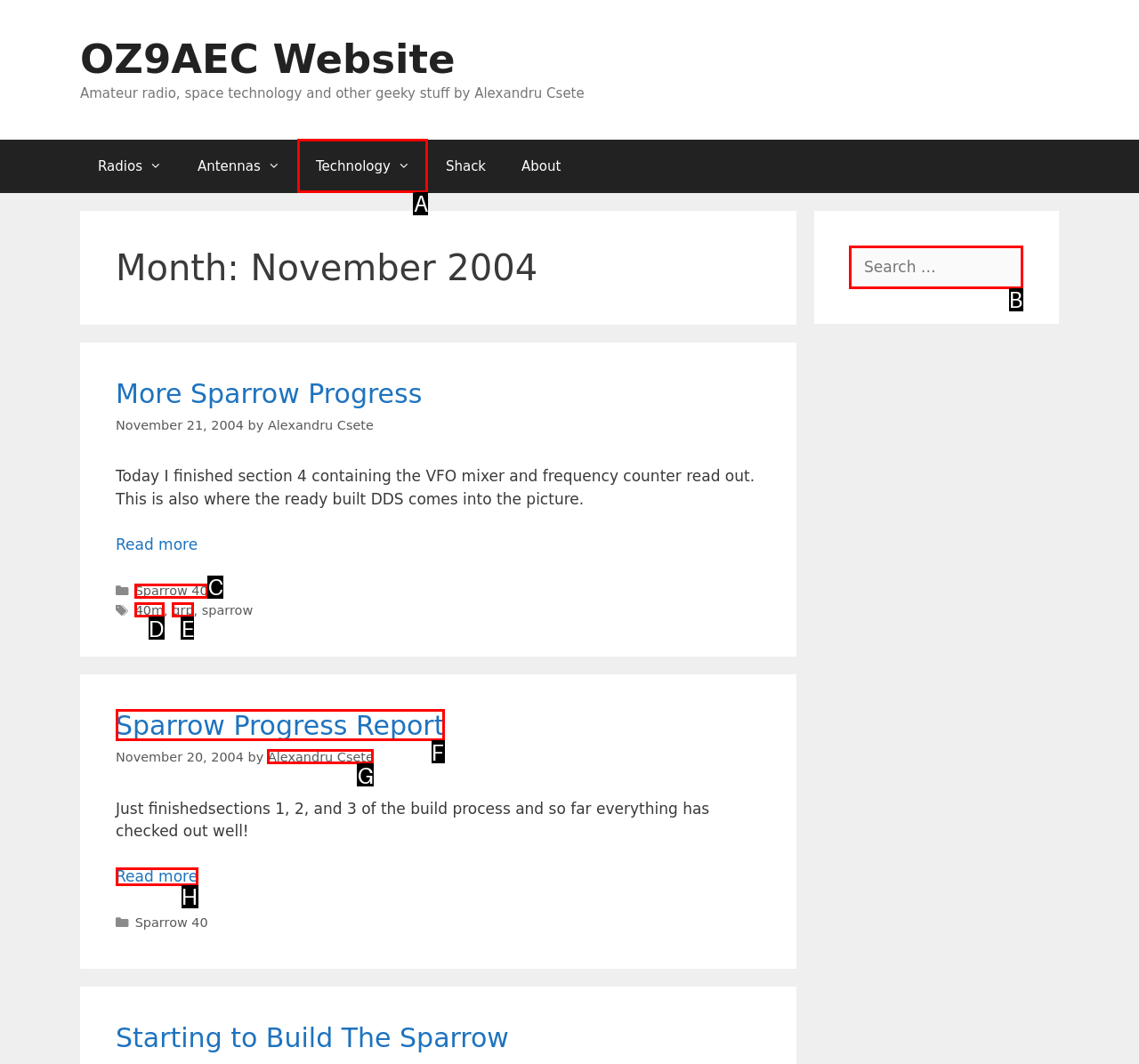Choose the letter of the option you need to click to Search for something. Answer with the letter only.

B